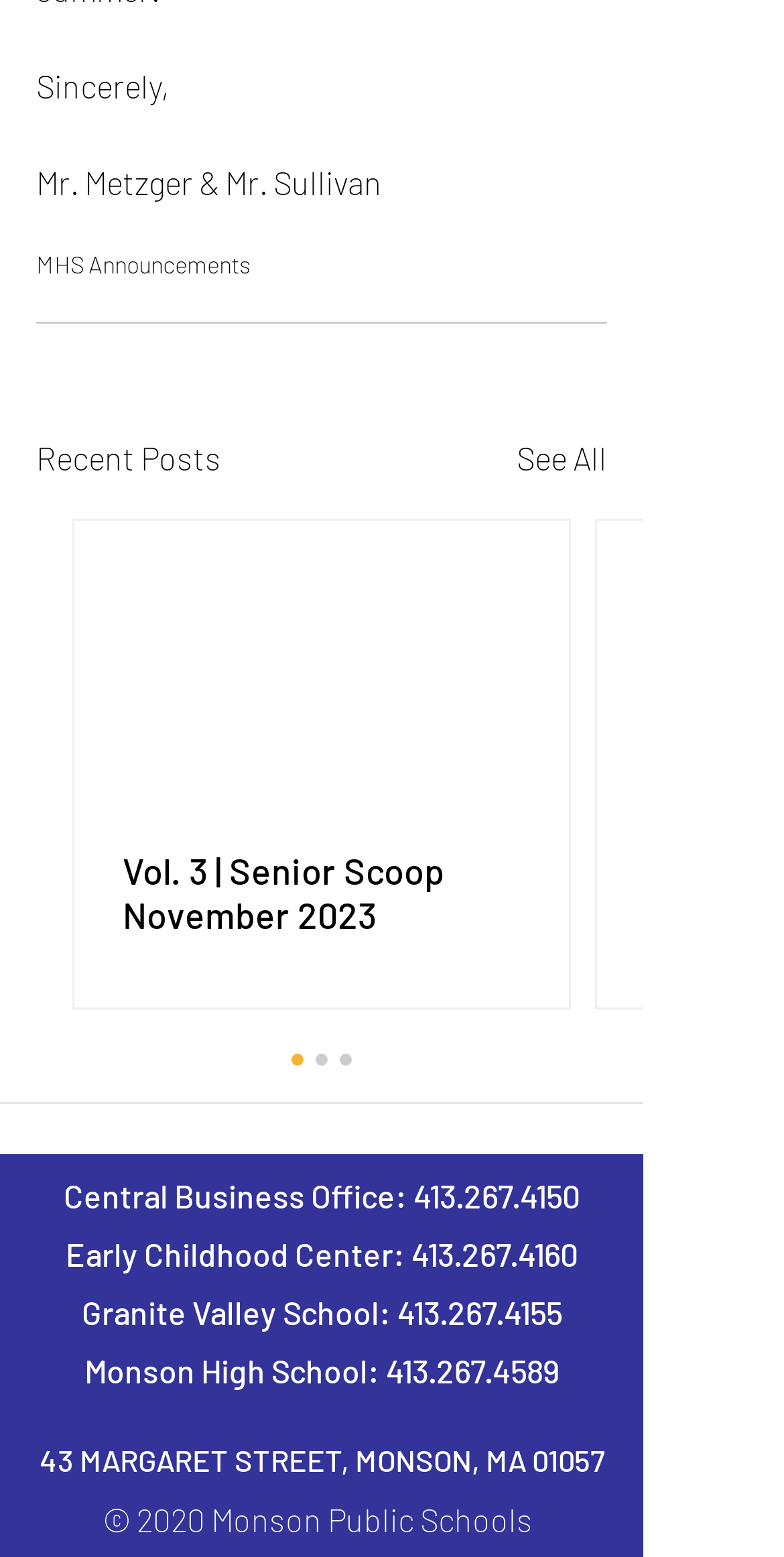Provide a brief response to the question below using one word or phrase:
What is the name of the business office?

Central Business Office